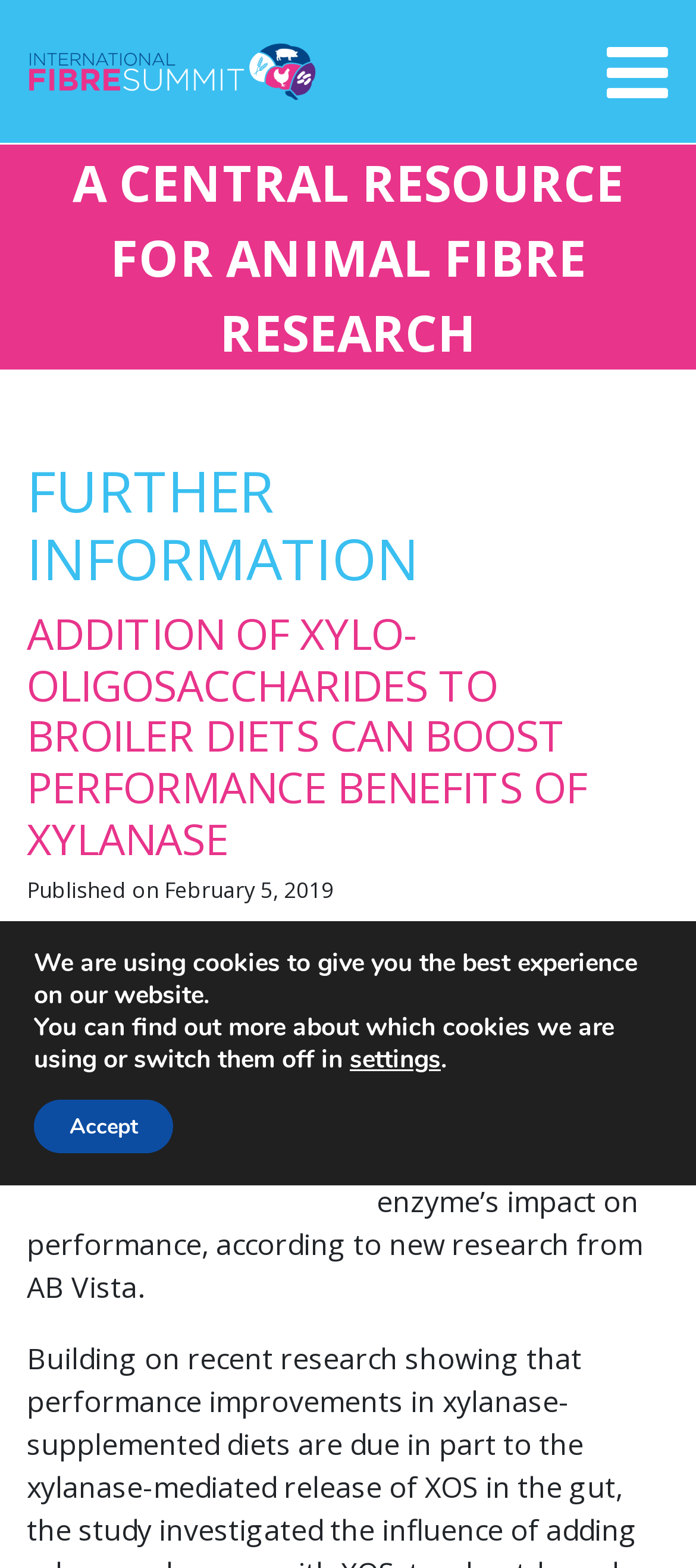What is the name of the organization behind the research?
Provide a comprehensive and detailed answer to the question.

The organization's name is mentioned in the static text that describes the research, stating that it is 'according to new research from AB Vista'.